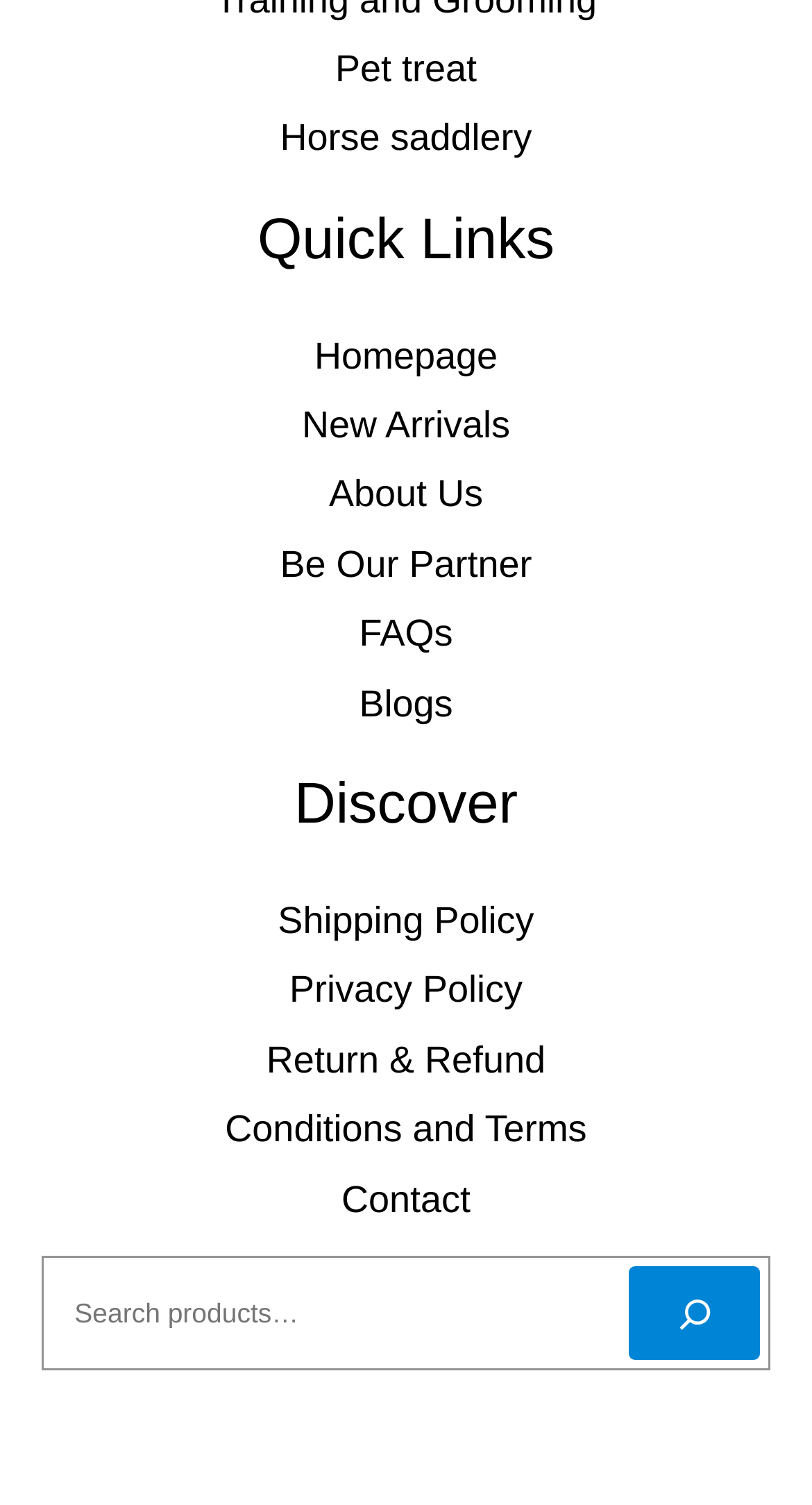Provide the bounding box coordinates of the HTML element this sentence describes: "Blogs". The bounding box coordinates consist of four float numbers between 0 and 1, i.e., [left, top, right, bottom].

[0.442, 0.454, 0.558, 0.481]